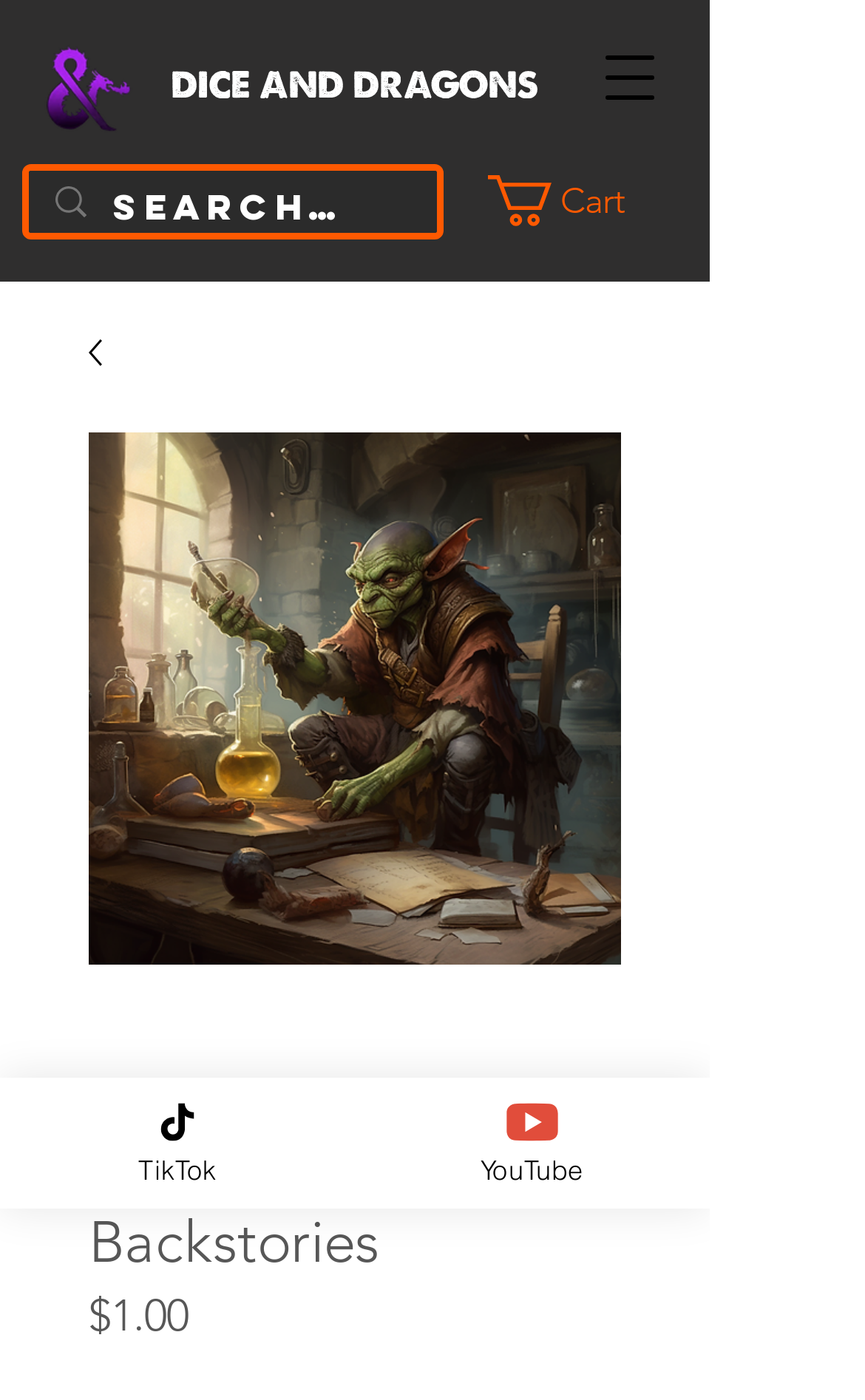What is the headline of the webpage?

20 Explosive Alchemist Backstories